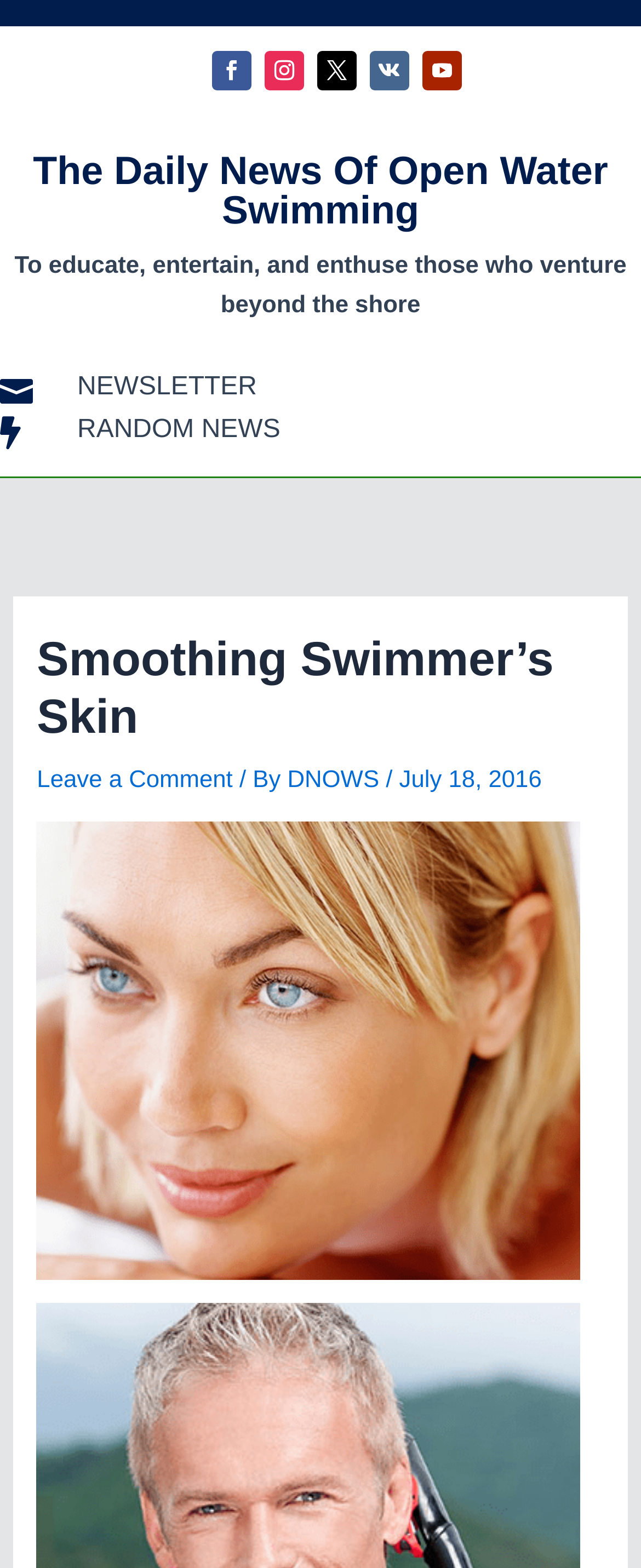Locate the bounding box of the UI element based on this description: "↑ Back to Index ↑". Provide four float numbers between 0 and 1 as [left, top, right, bottom].

None